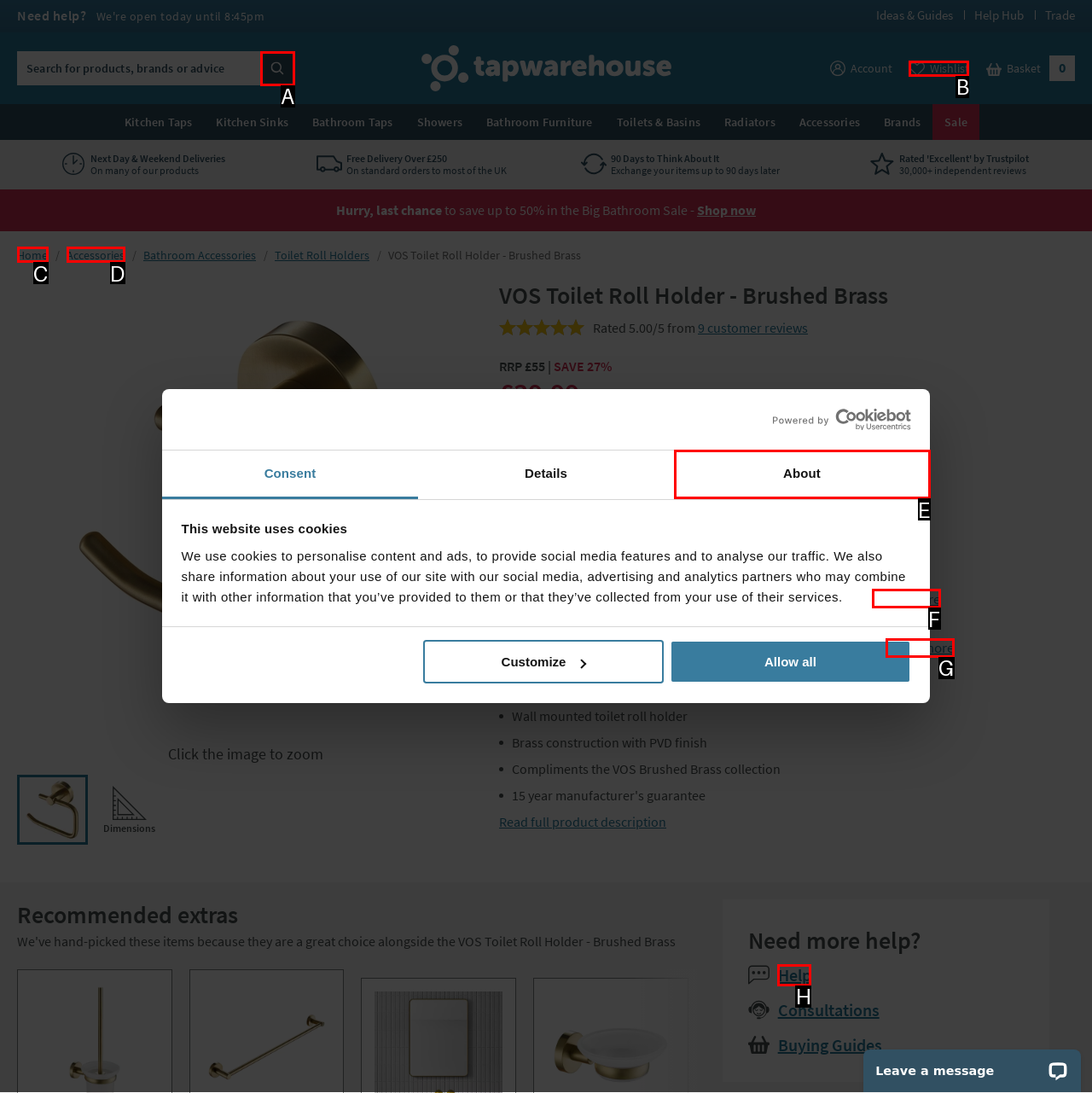Select the HTML element that matches the description: About
Respond with the letter of the correct choice from the given options directly.

E